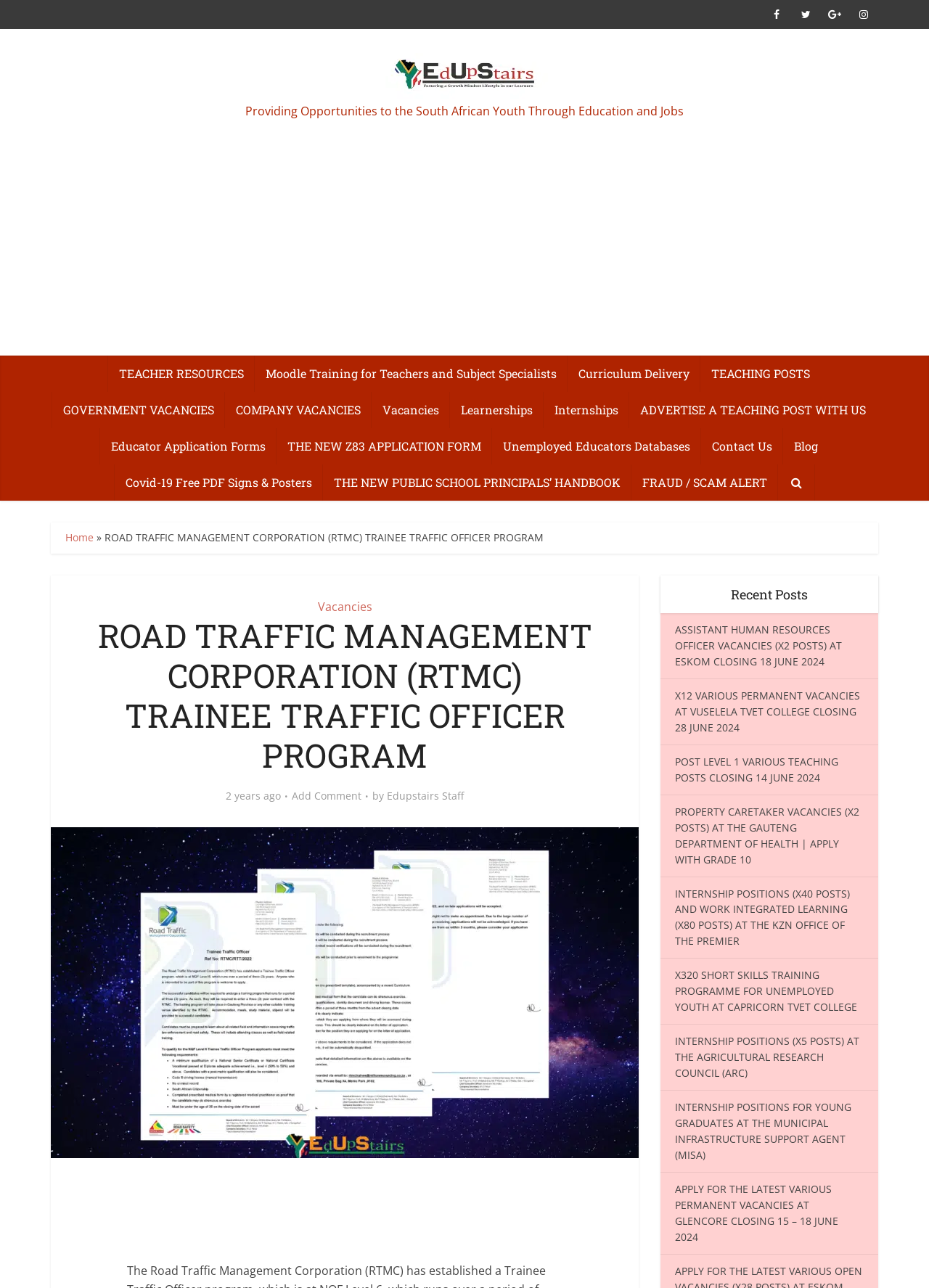Answer the question with a brief word or phrase:
What is the level of the RTMC Trainee Traffic Officer program?

NQF Level 6